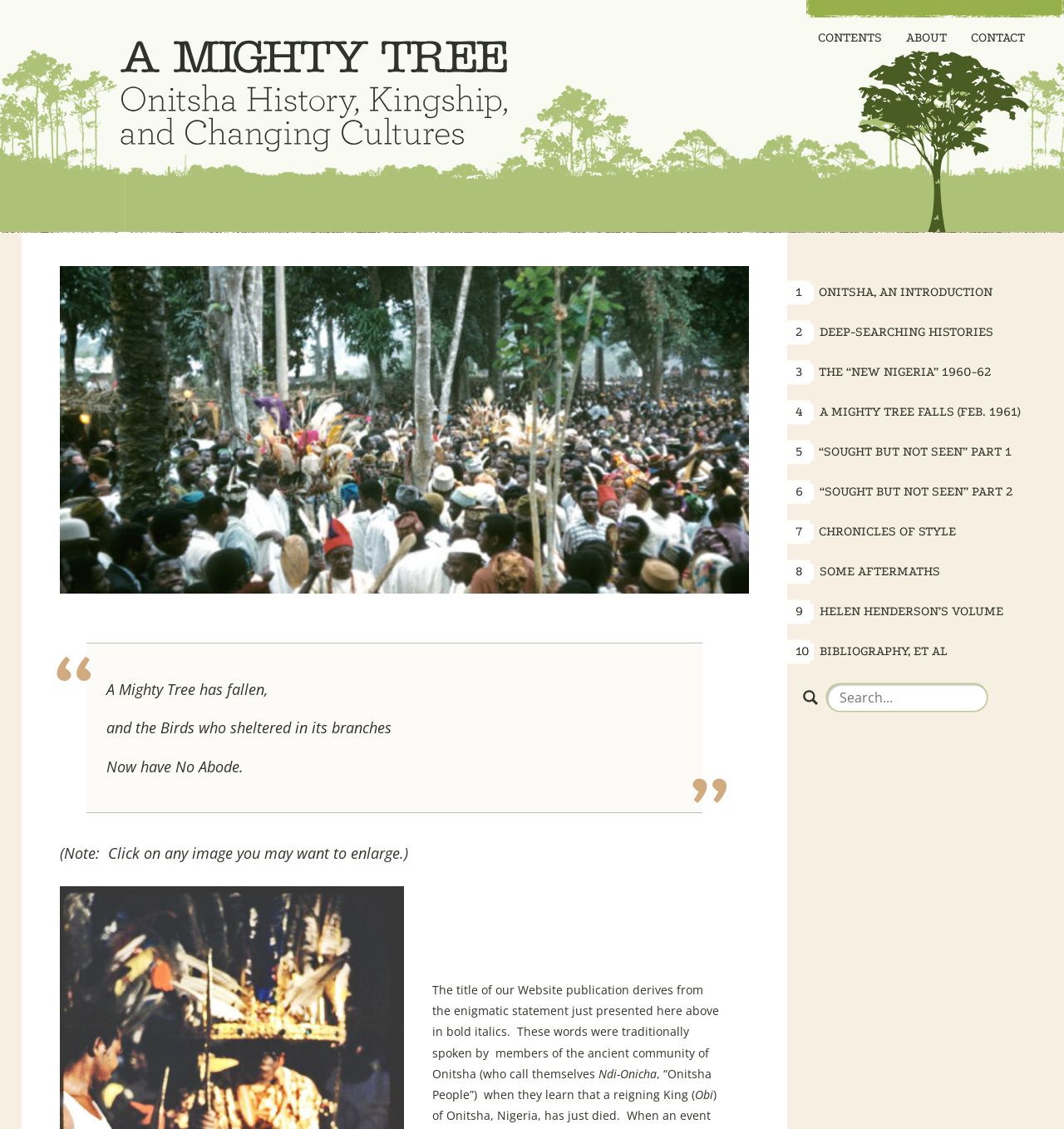Identify the bounding box coordinates of the section to be clicked to complete the task described by the following instruction: "Read the introduction to Onitsha". The coordinates should be four float numbers between 0 and 1, formatted as [left, top, right, bottom].

[0.74, 0.244, 0.974, 0.274]